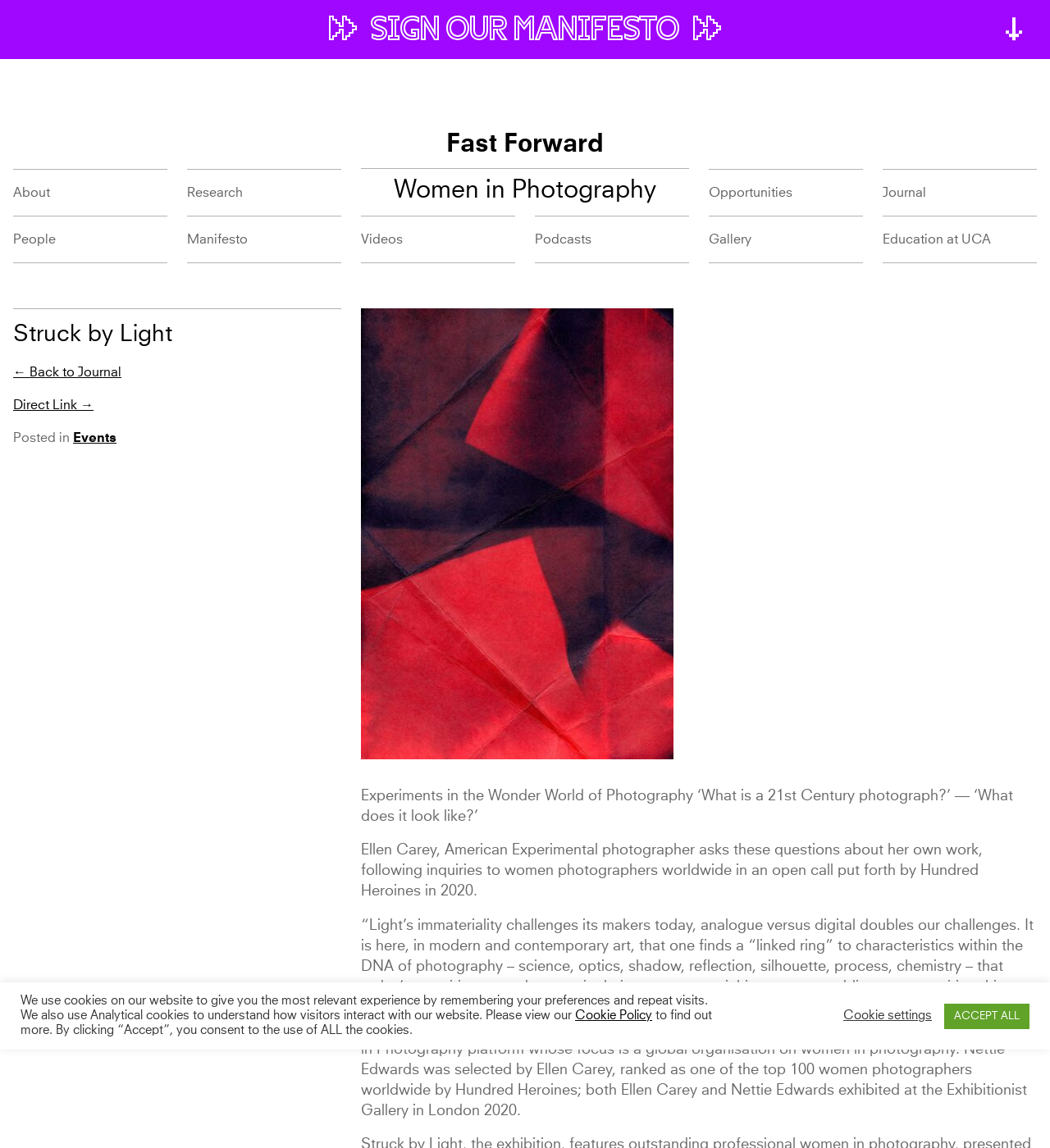What is the topic of the article?
Give a detailed explanation using the information visible in the image.

The answer can be found by looking at the heading with the text 'Women in Photography' which suggests that the topic of the article is related to women in photography. Additionally, the meta description also mentions 'Women in Photography' which further supports this answer.